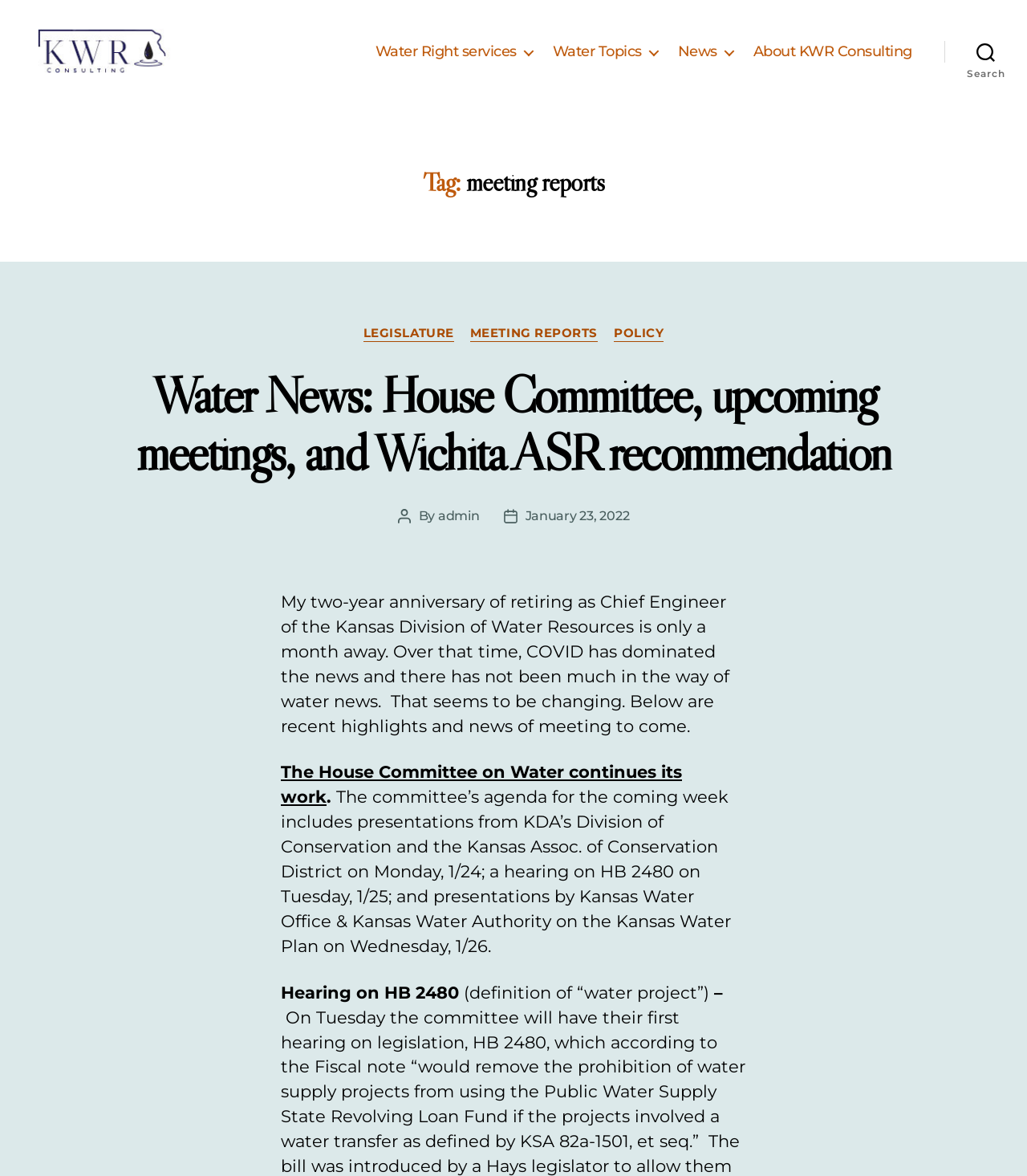Respond to the following question using a concise word or phrase: 
What is the topic of the upcoming meeting?

HB 2480